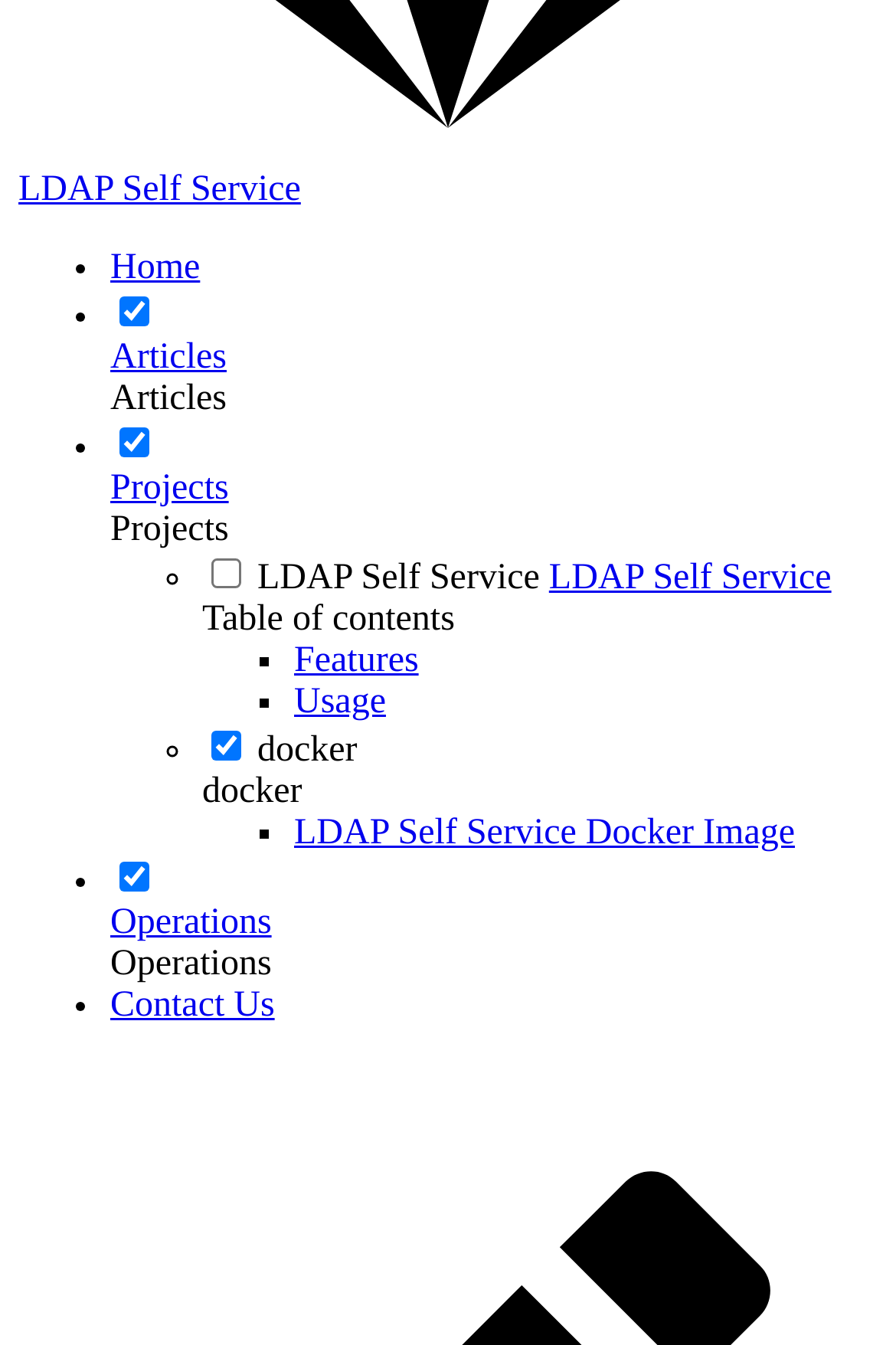Bounding box coordinates are specified in the format (top-left x, top-left y, bottom-right x, bottom-right y). All values are floating point numbers bounded between 0 and 1. Please provide the bounding box coordinate of the region this sentence describes: parent_node: Projects

[0.133, 0.318, 0.167, 0.34]